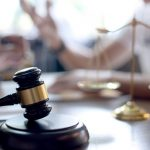Provide a thorough description of the image, including all visible elements.

The image captures a close-up view of a gavel, symbolizing the judicial system and legal proceedings. In the background, blurred silhouettes of individuals are seen, suggesting a courtroom setting where discussions or deliberations take place. The gavel, typically used by judges to maintain order and signal decisions, occupies a prominent position in the foreground, while a pair of balanced scales, representing justice, stand slightly behind it. This visual conveys themes of law, fairness, and the judicial process, making it a powerful representation of legal authority and the pursuit of justice.